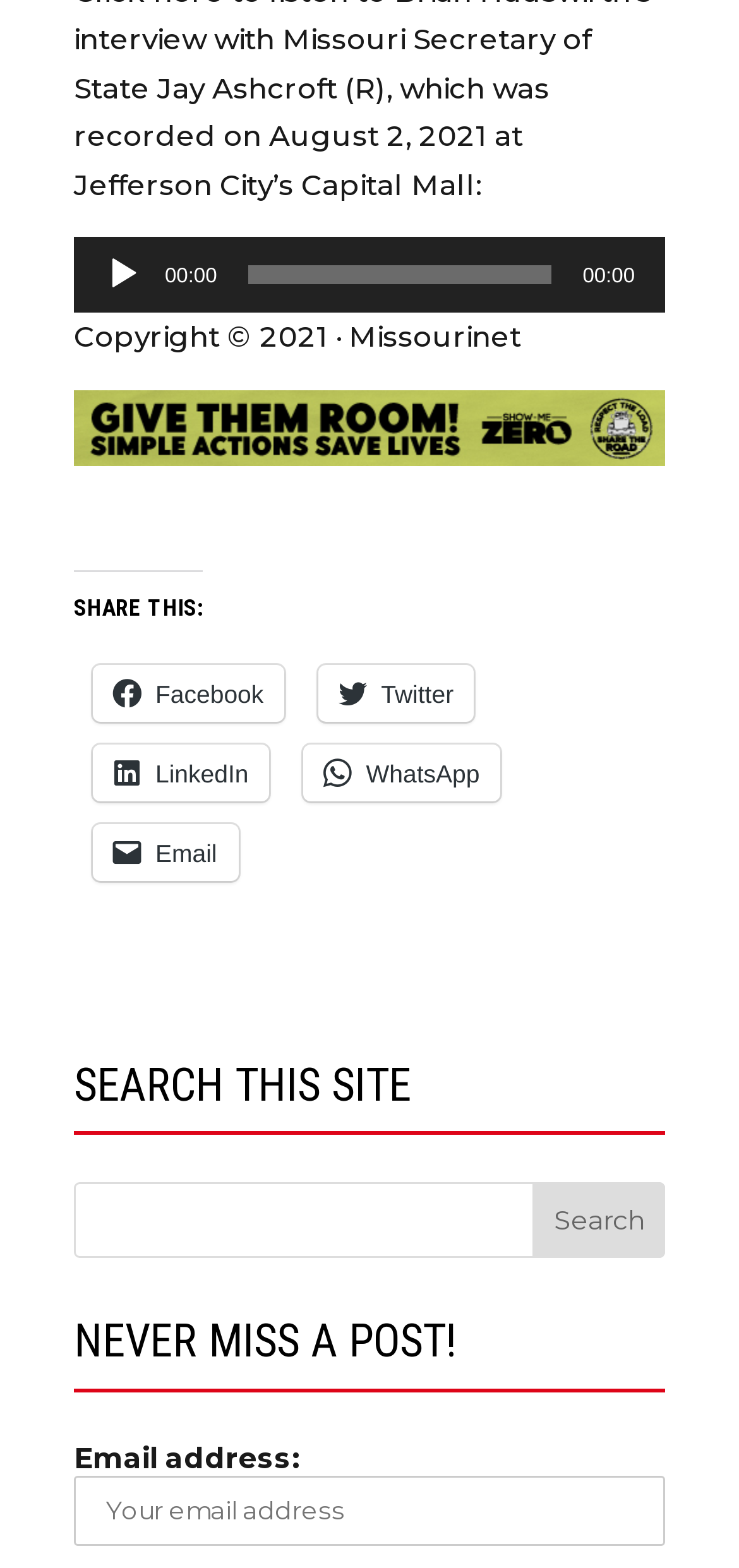What is the purpose of the slider?
Please use the image to provide a one-word or short phrase answer.

Time Slider